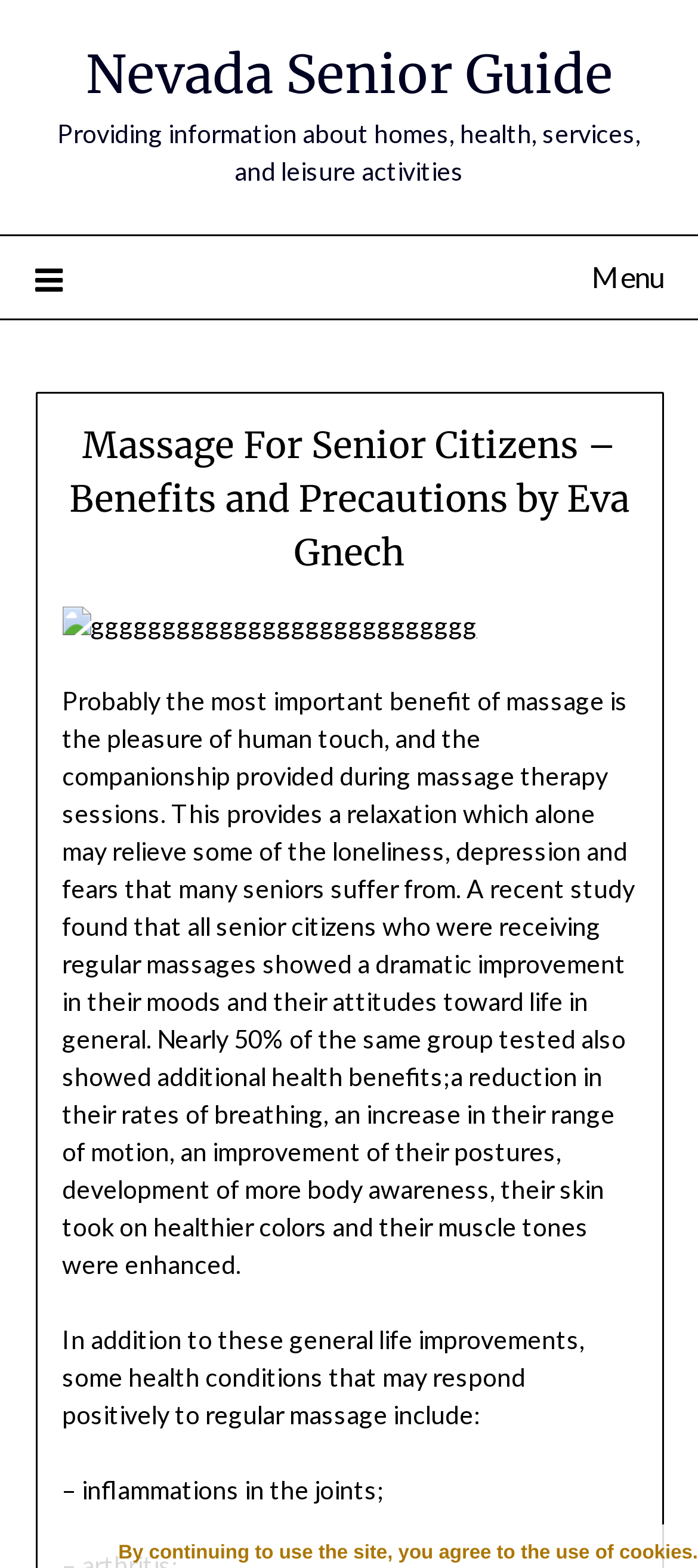Who is the author of the article?
Look at the image and respond to the question as thoroughly as possible.

The author of the article is mentioned in the title of the webpage, which is 'Massage For Senior Citizens – Benefits and Precautions by Eva Gnech – Nevada Senior Guide'.